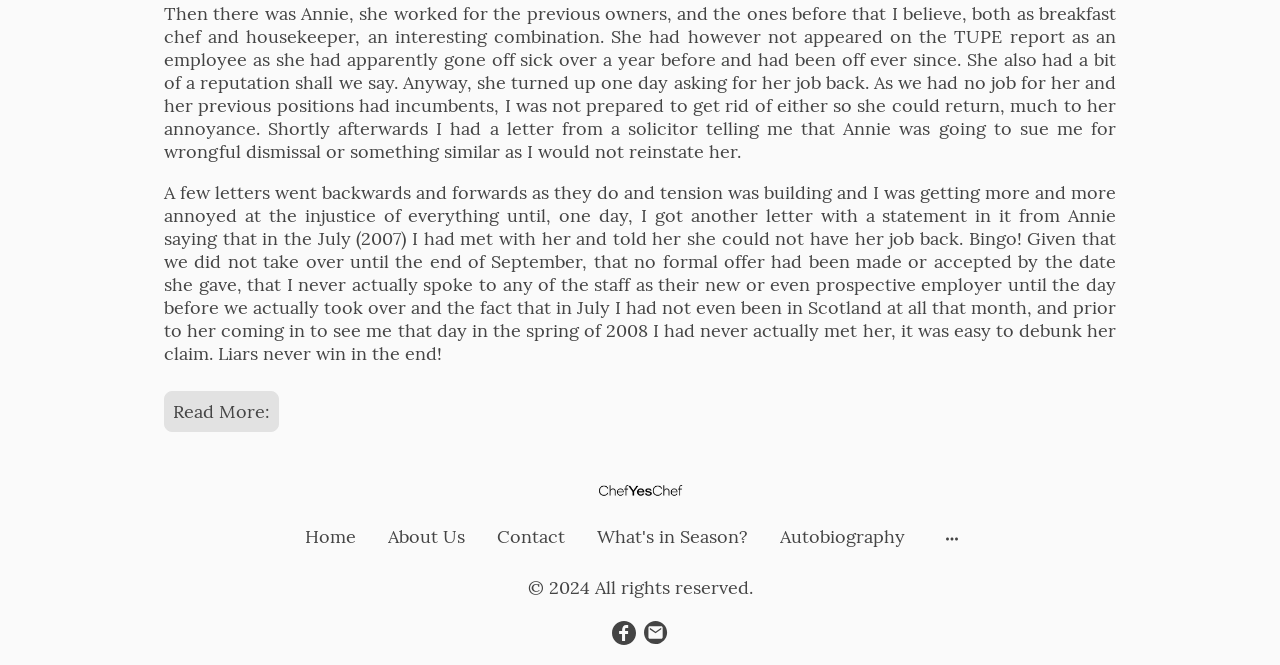From the webpage screenshot, predict the bounding box of the UI element that matches this description: "Contact".

[0.38, 0.778, 0.449, 0.836]